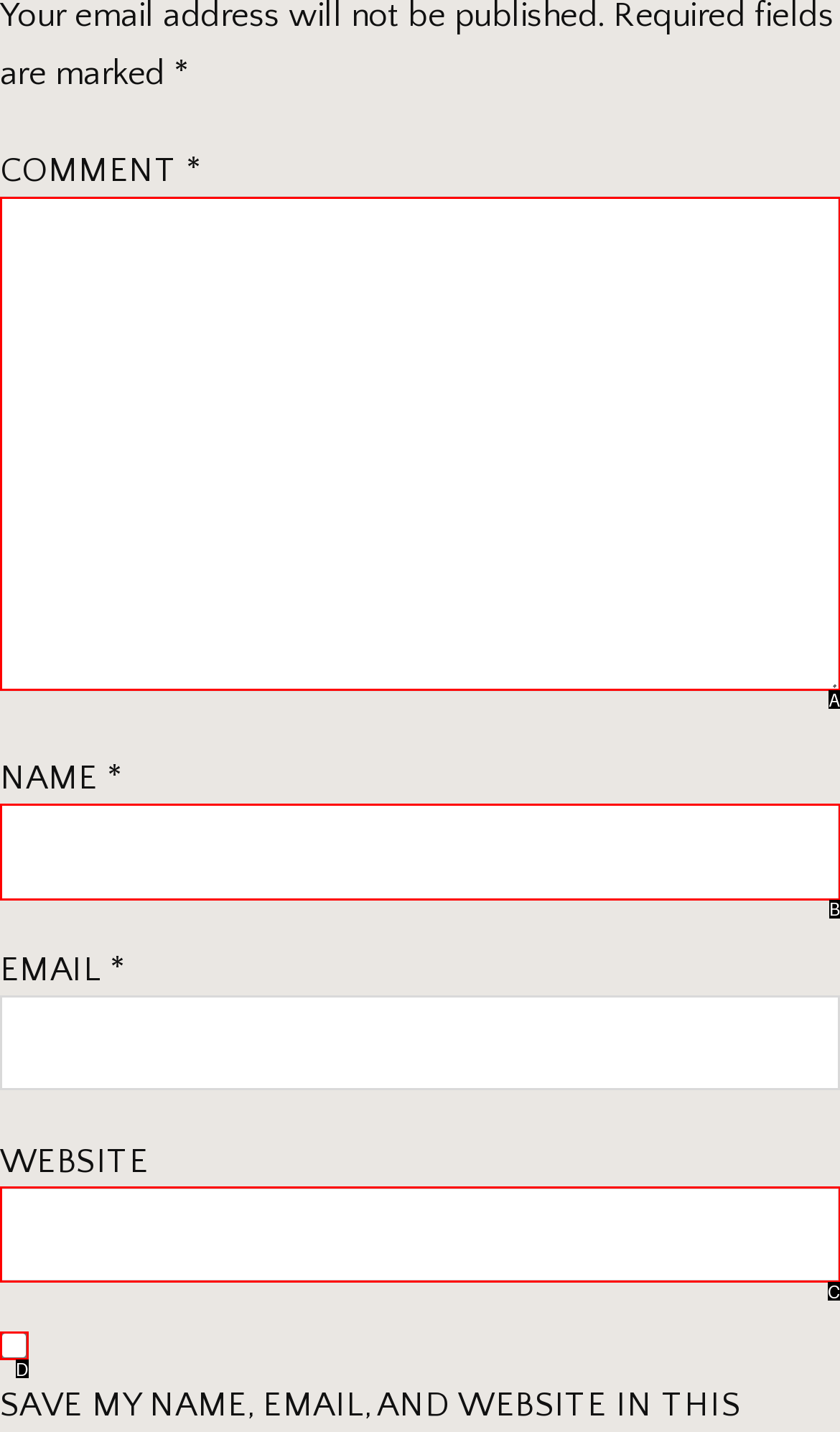Based on the description: parent_node: NAME * name="author", select the HTML element that best fits. Reply with the letter of the correct choice from the options given.

B